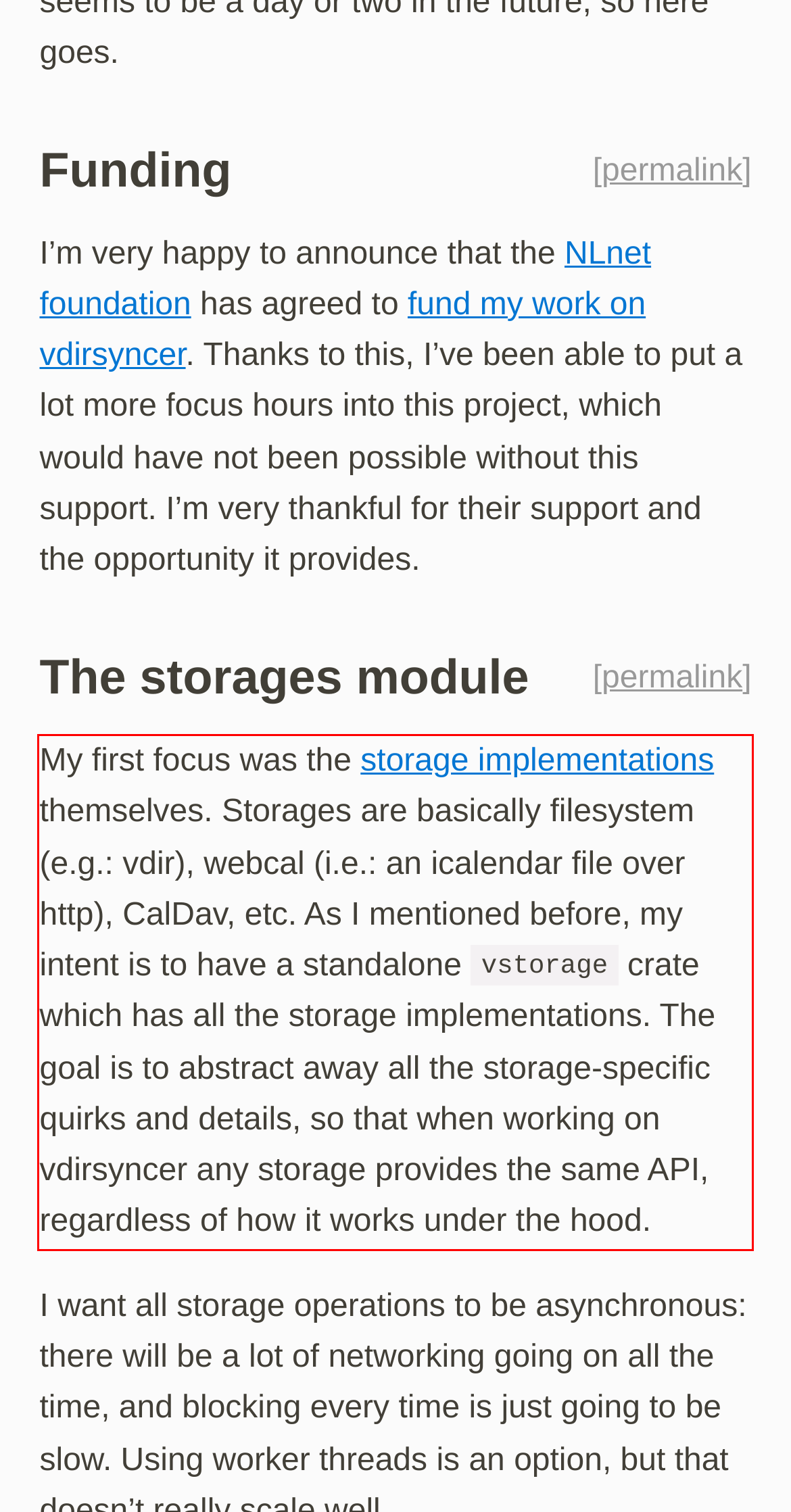Please perform OCR on the text within the red rectangle in the webpage screenshot and return the text content.

My first focus was the storage implementations themselves. Storages are basically filesystem (e.g.: vdir), webcal (i.e.: an icalendar file over http), CalDav, etc. As I mentioned before, my intent is to have a standalone vstorage crate which has all the storage implementations. The goal is to abstract away all the storage-specific quirks and details, so that when working on vdirsyncer any storage provides the same API, regardless of how it works under the hood.